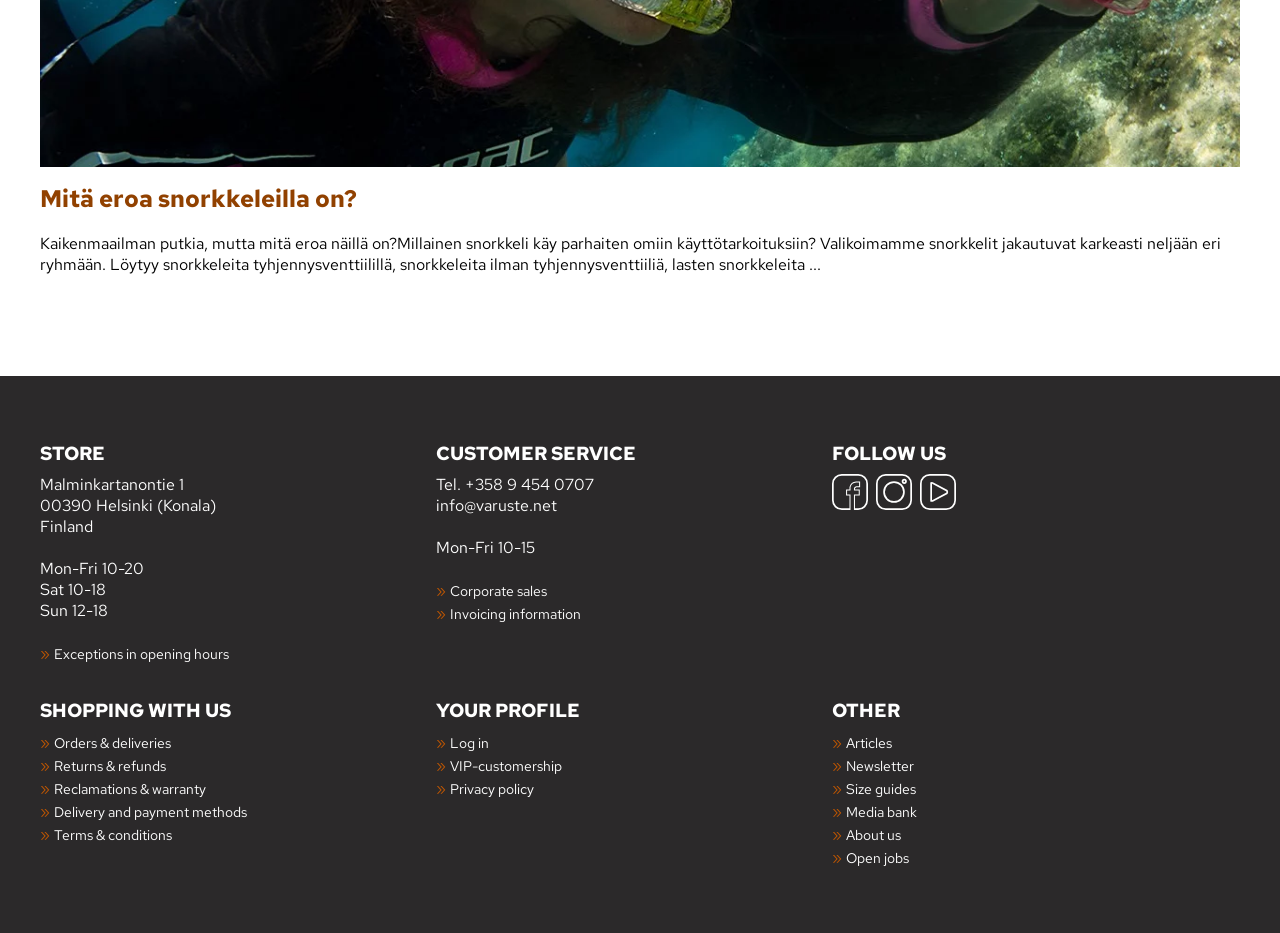What is the store's address?
Refer to the screenshot and answer in one word or phrase.

Malminkartanontie 1 00390 Helsinki